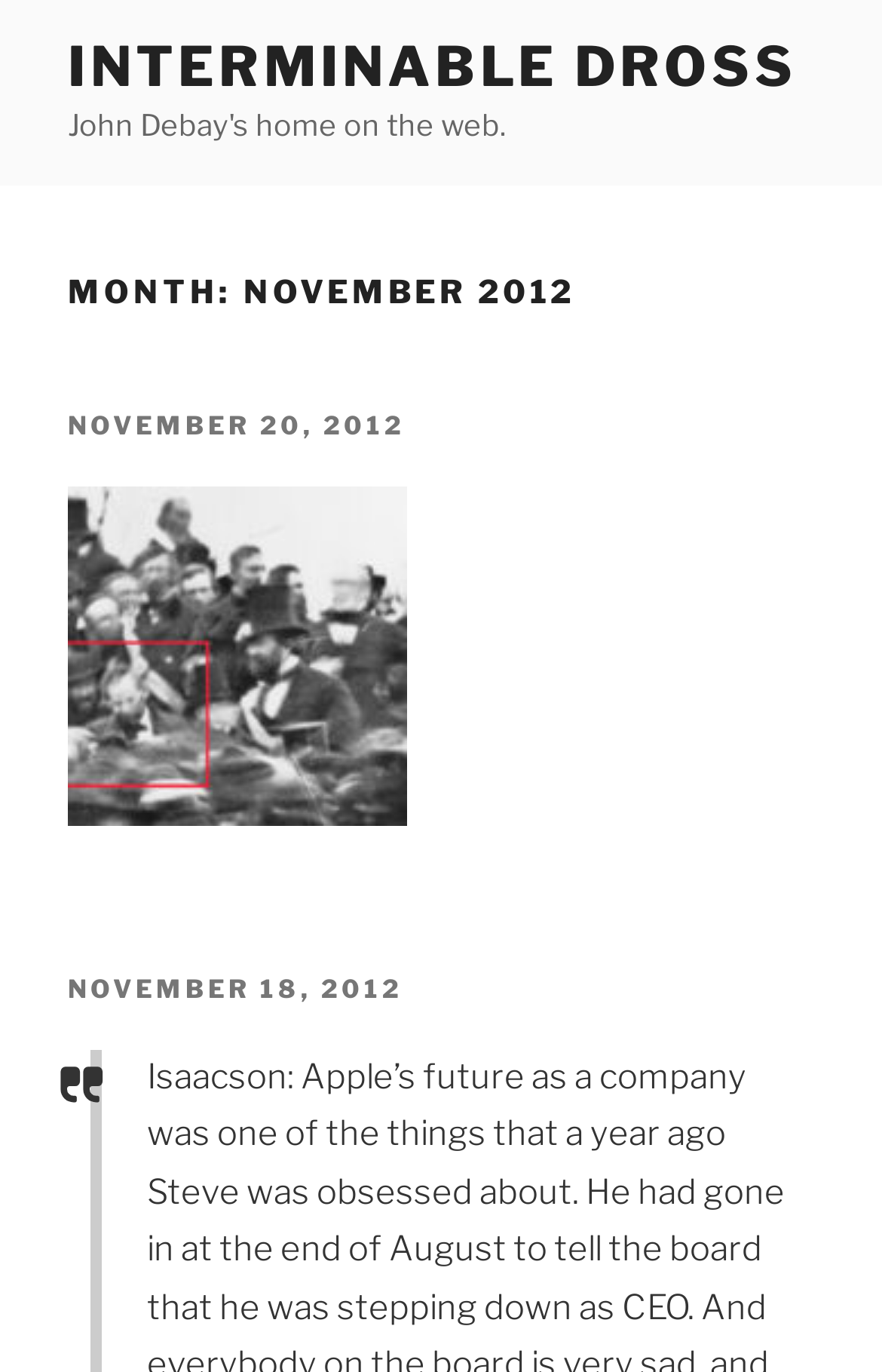Generate the main heading text from the webpage.

MONTH: NOVEMBER 2012